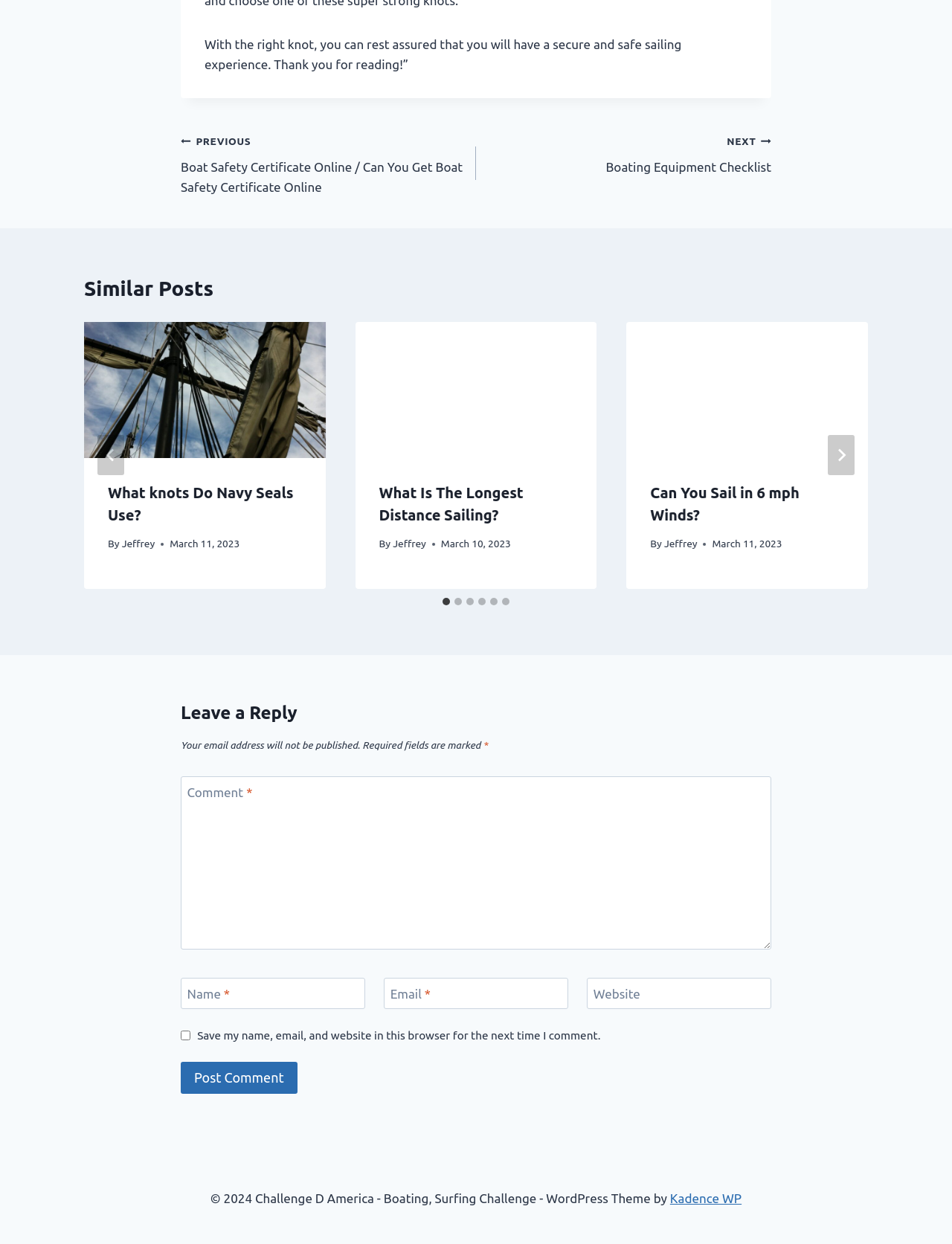Determine the bounding box coordinates for the HTML element described here: "parent_node: Website aria-label="Website" name="url" placeholder="https://www.example.com"".

[0.617, 0.786, 0.81, 0.811]